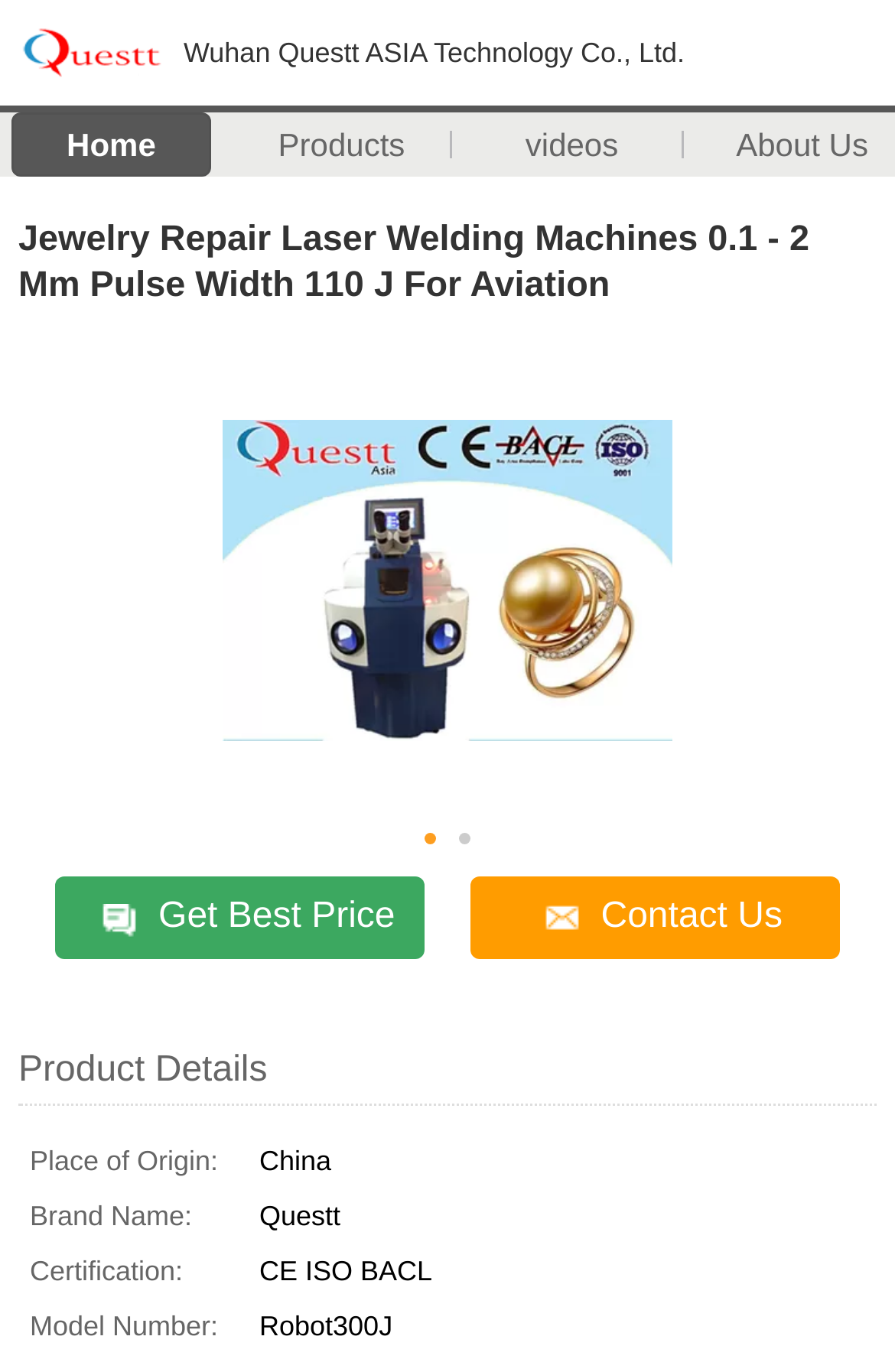Using the description "Get Best Price", predict the bounding box of the relevant HTML element.

[0.062, 0.639, 0.474, 0.7]